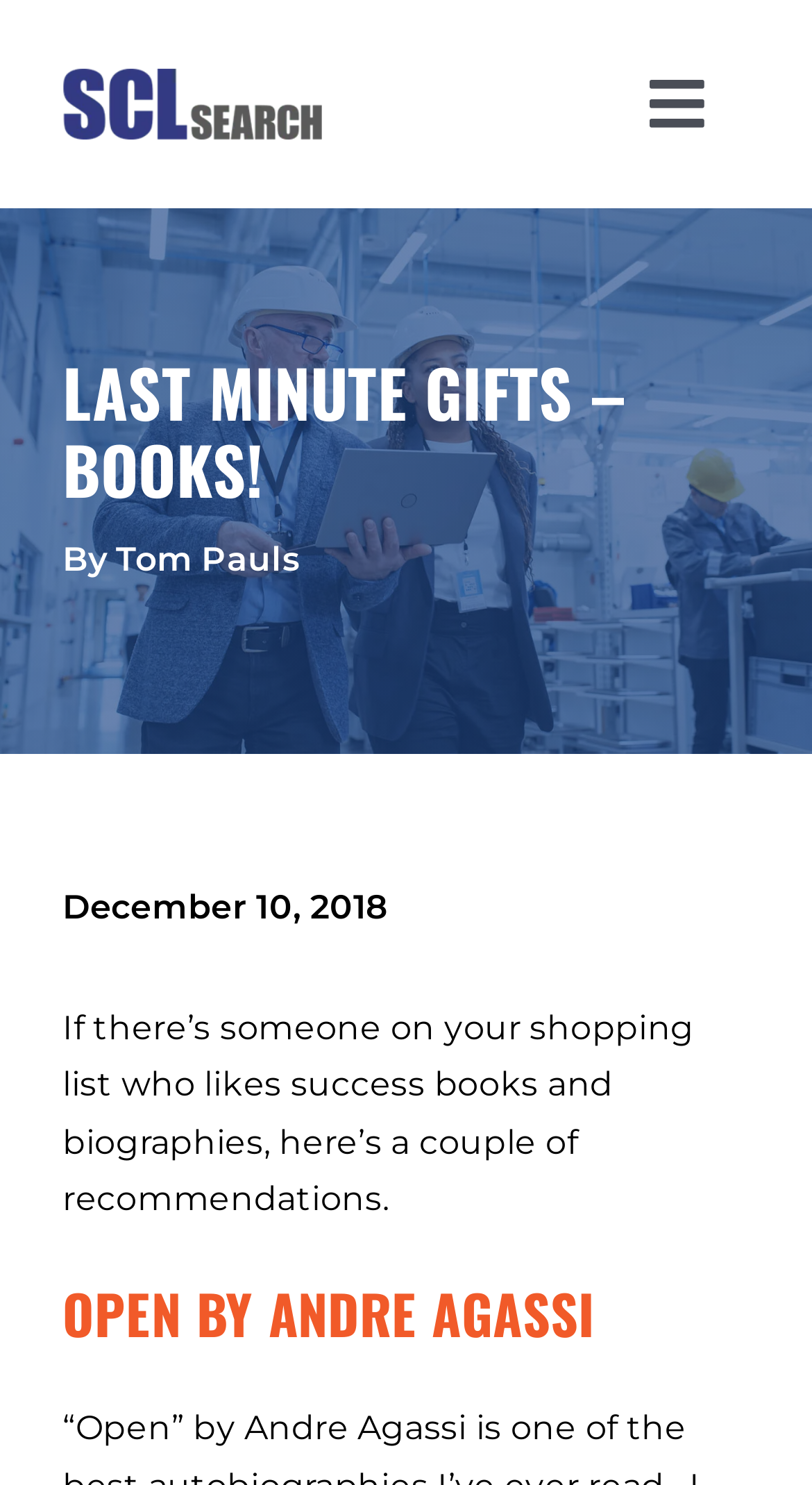Identify the bounding box coordinates of the part that should be clicked to carry out this instruction: "Toggle the main menu".

[0.744, 0.032, 0.923, 0.108]